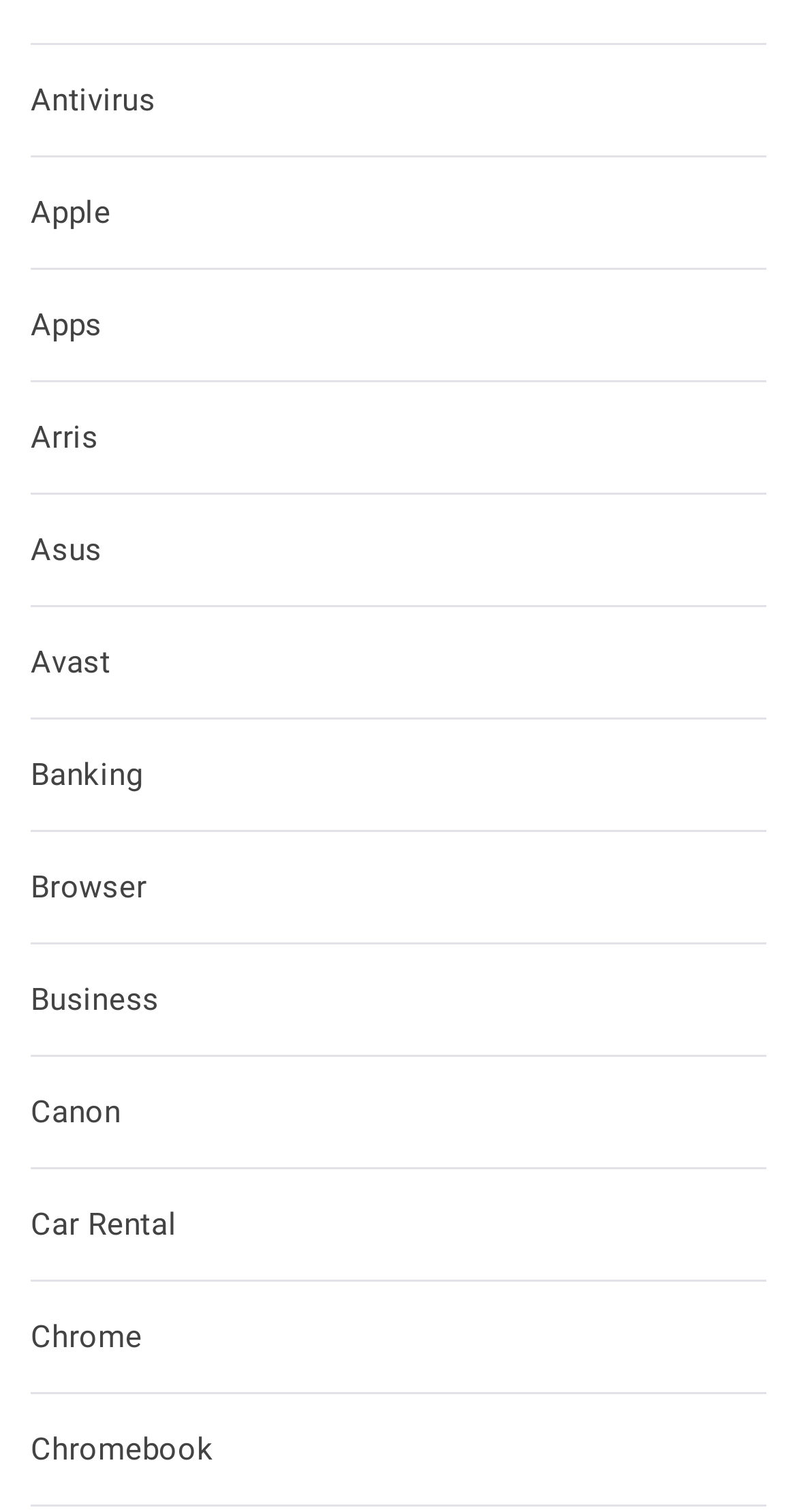Is there a link related to a technology company?
Refer to the image and offer an in-depth and detailed answer to the question.

I found that there are several links related to technology companies, such as 'Apple', 'Asus', and 'Canon', which are all well-known technology companies.